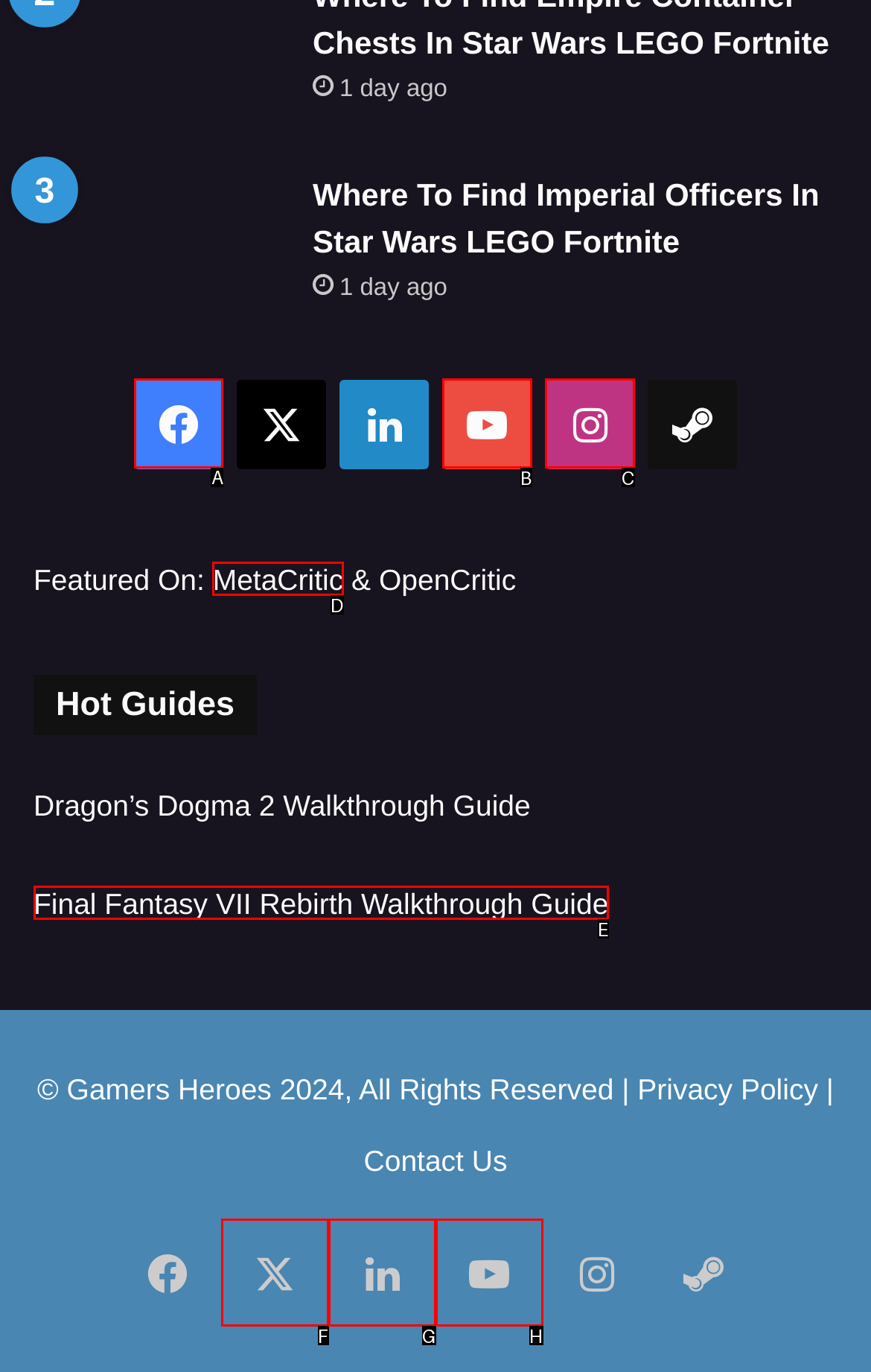Identify the letter of the option to click in order to Share on Facebook. Answer with the letter directly.

A